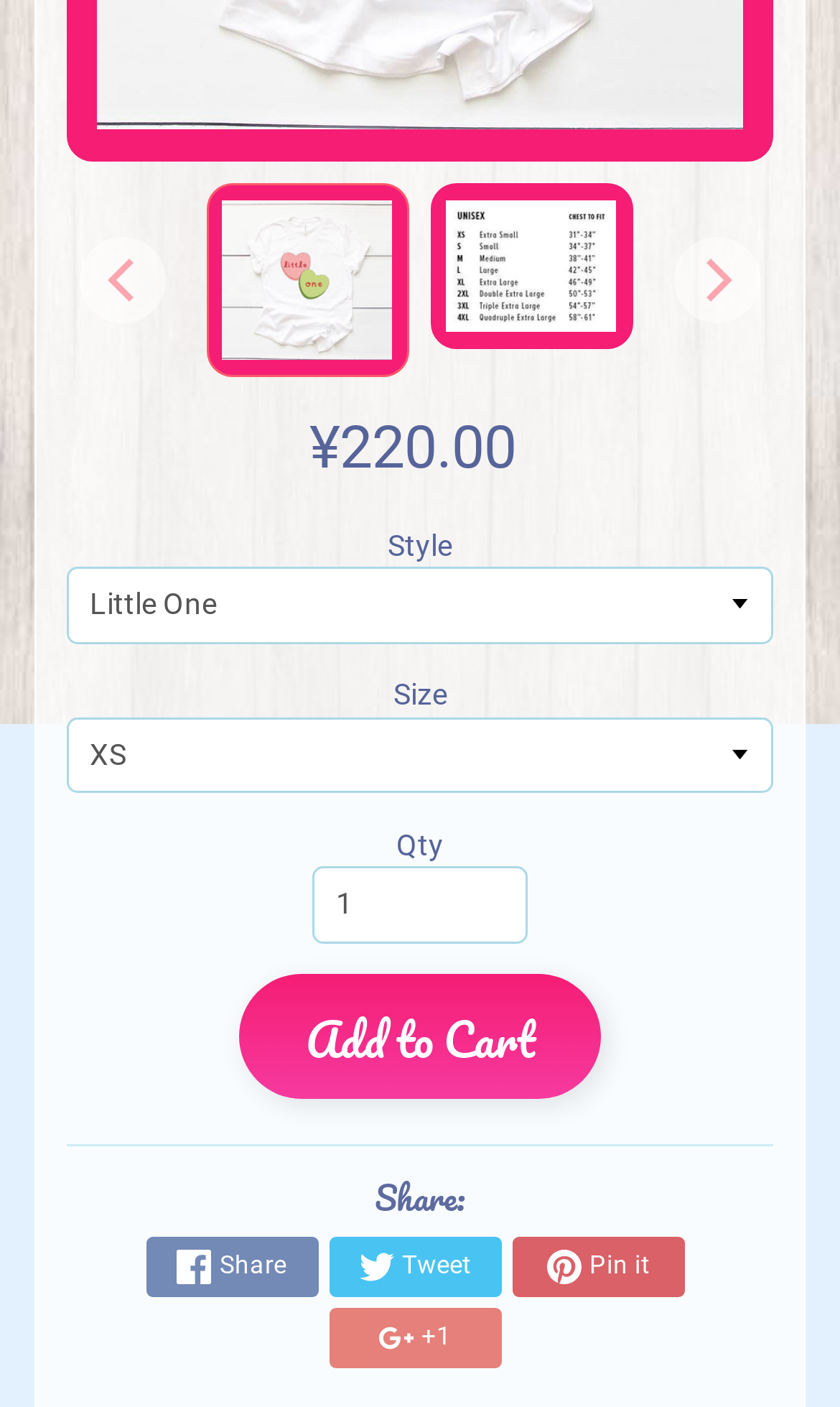Predict the bounding box coordinates of the area that should be clicked to accomplish the following instruction: "Add to cart". The bounding box coordinates should consist of four float numbers between 0 and 1, i.e., [left, top, right, bottom].

[0.286, 0.692, 0.714, 0.781]